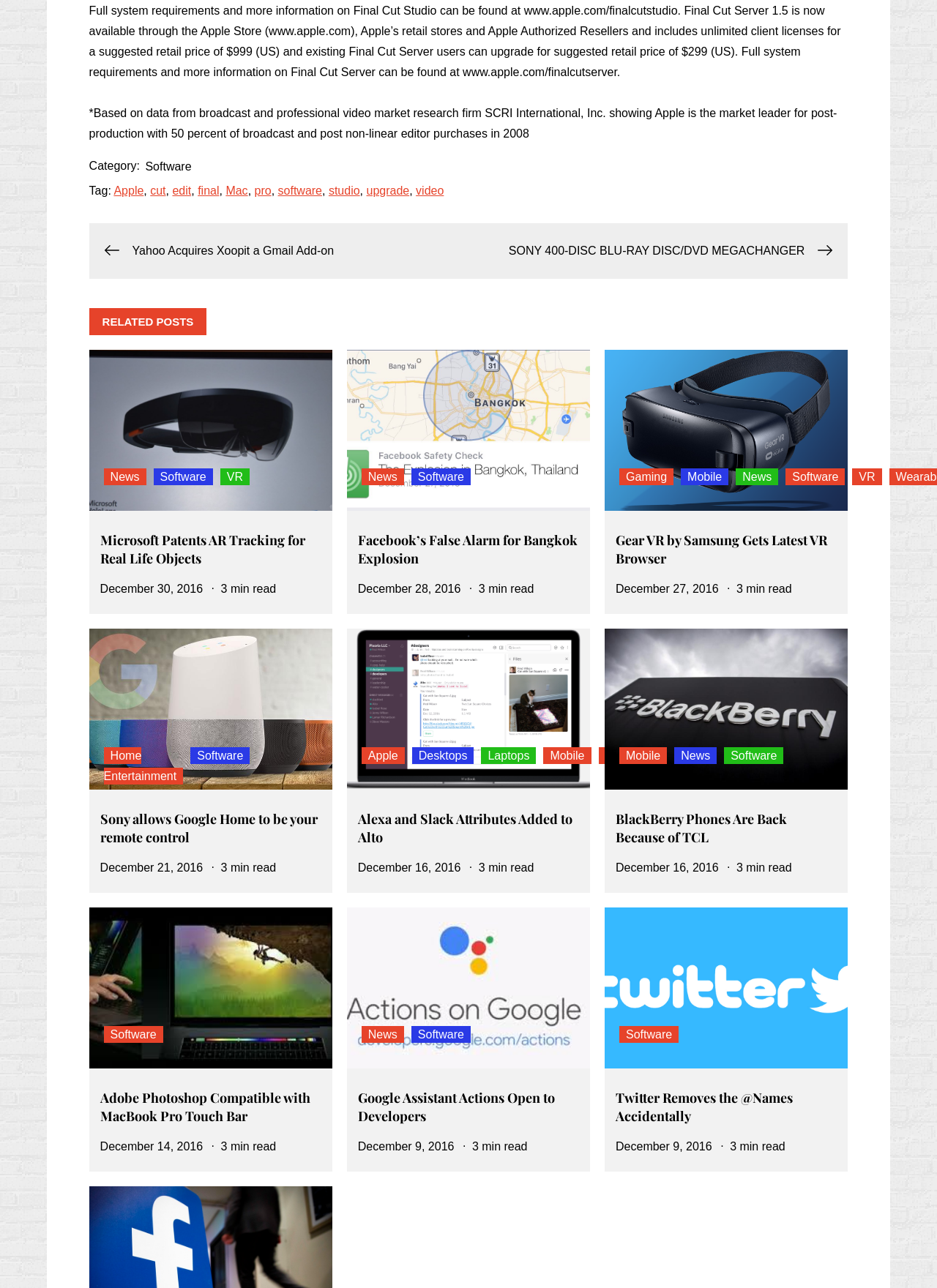Highlight the bounding box coordinates of the element you need to click to perform the following instruction: "Read the article 'Microsoft Patents AR Tracking for Real Life Objects'."

[0.107, 0.412, 0.343, 0.441]